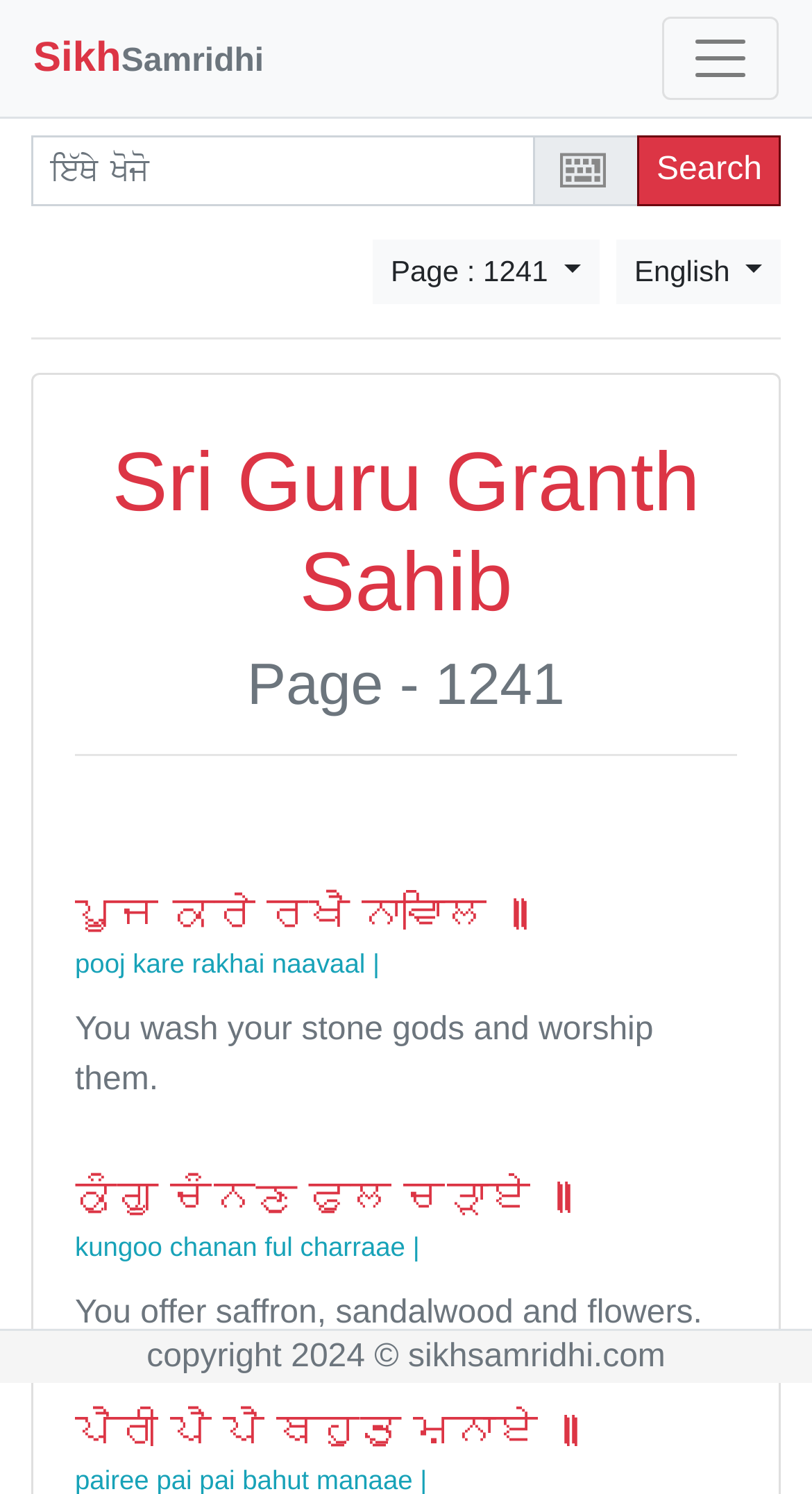Determine and generate the text content of the webpage's headline.

Sri Guru Granth Sahib